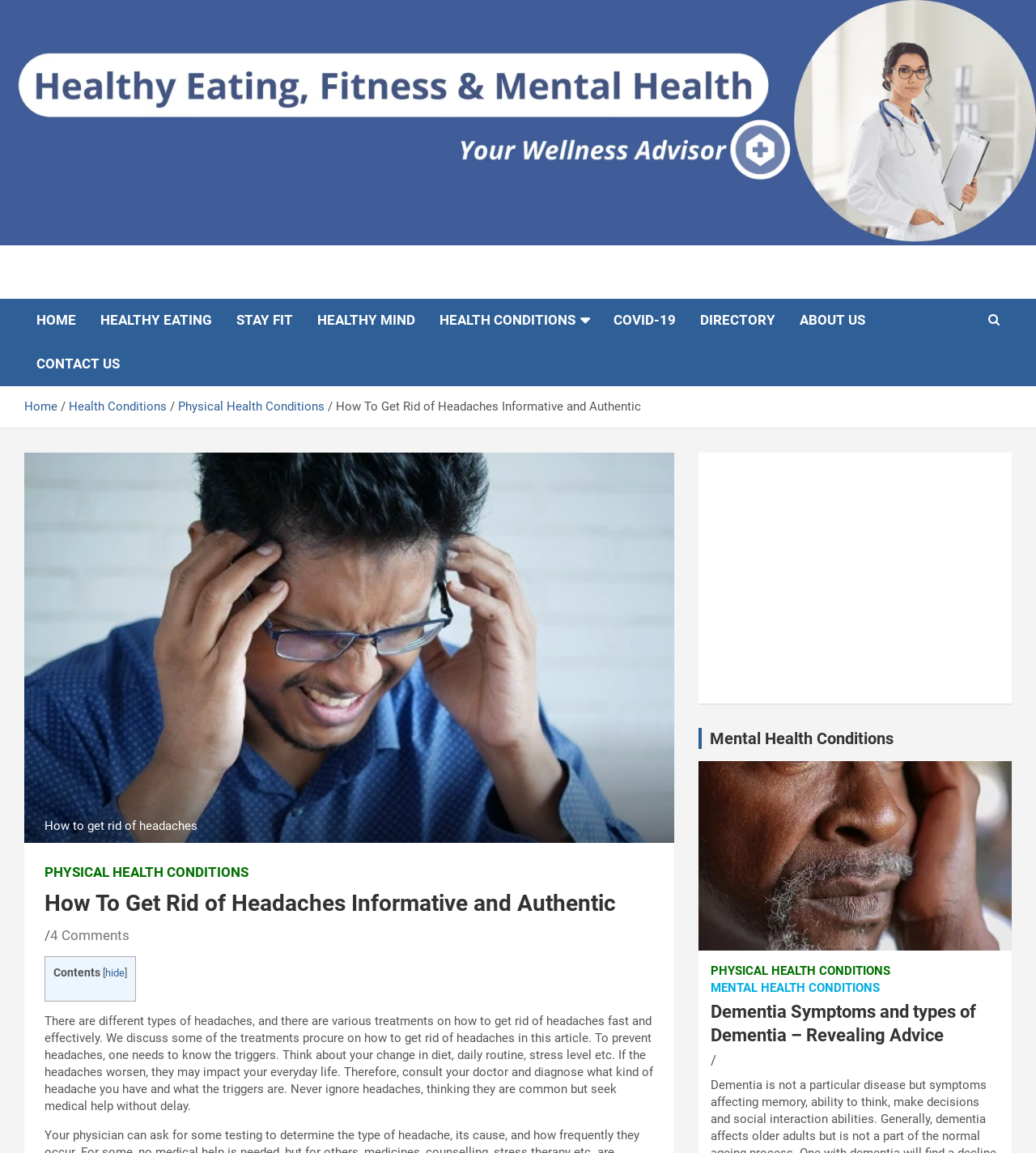How many links are there in the breadcrumbs navigation?
Look at the image and answer with only one word or phrase.

4